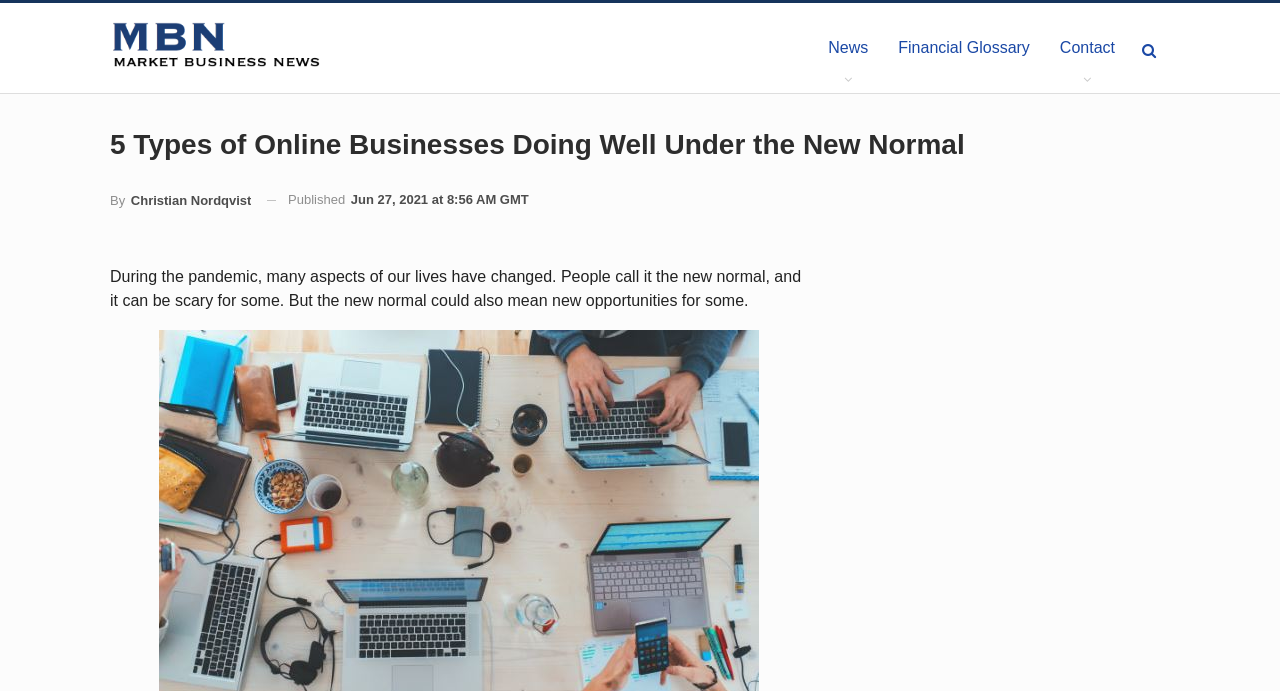When was the article published?
Can you provide a detailed and comprehensive answer to the question?

I found the answer by looking at the time element with the text 'Jun 27, 2021 at 8:56 AM GMT', which indicates the publication date and time of the article.